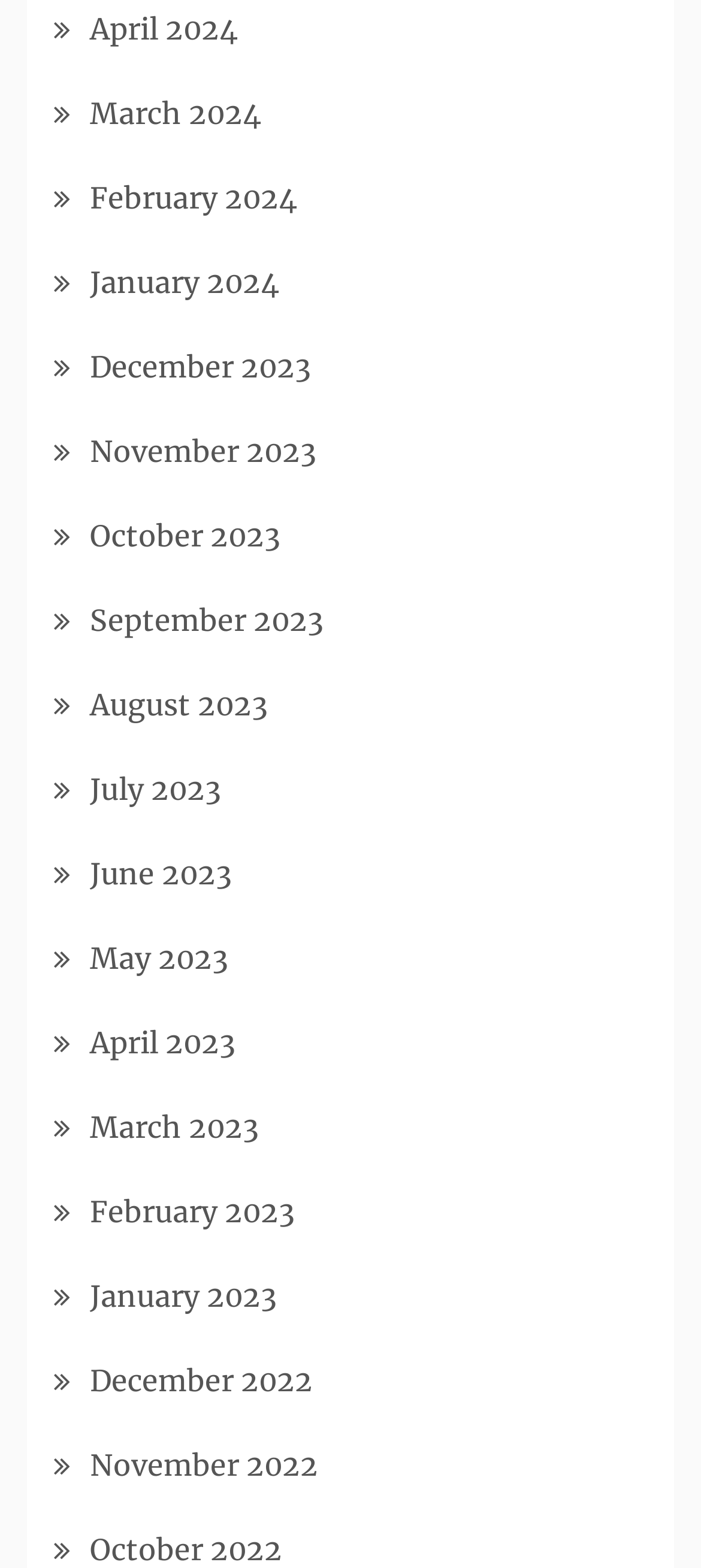How many links are above the middle of the webpage?
Provide an in-depth answer to the question, covering all aspects.

I analyzed the bounding box coordinates of each link and found that the middle of the webpage corresponds to a y-coordinate of around 0.5. I then counted the number of links with a y1 coordinate less than 0.5 and found 12 links above the middle of the webpage.